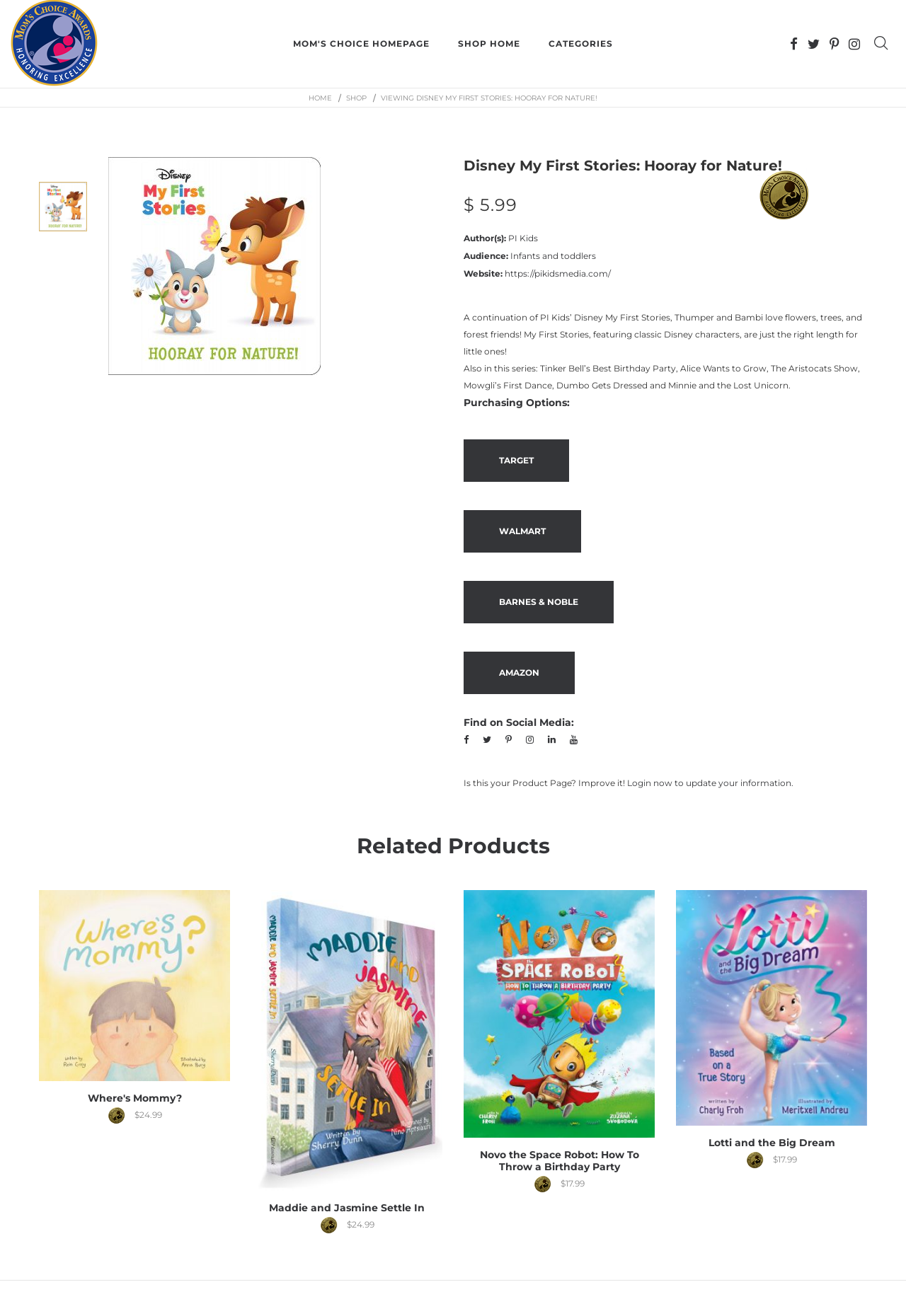Generate a comprehensive description of the webpage content.

This webpage is about a children's book titled "Disney My First Stories: Hooray for Nature!" by PI Kids. At the top of the page, there are several links to navigate to different sections of the website, including the homepage, shop, and categories. Below these links, there is a heading that displays the title of the book.

On the left side of the page, there is a section that provides information about the book, including the author, audience, and website. The book's description is also provided, which mentions that it is a continuation of PI Kids' Disney My First Stories series and features Thumper and Bambi loving flowers, trees, and forest friends.

Below the book's description, there are links to purchase the book from various online retailers, including Target, Walmart, Barnes & Noble, and Amazon. There is also a section that allows users to find the book on social media platforms.

On the right side of the page, there is a section titled "Related Products" that displays several other children's books, including "Where's Mommy?", "Maddie and Jasmine Settle In", "Novo the Space Robot: How To Throw a Birthday Party", and "Lotti and the Big Dream". Each book is displayed with its title, price, and a gold award icon.